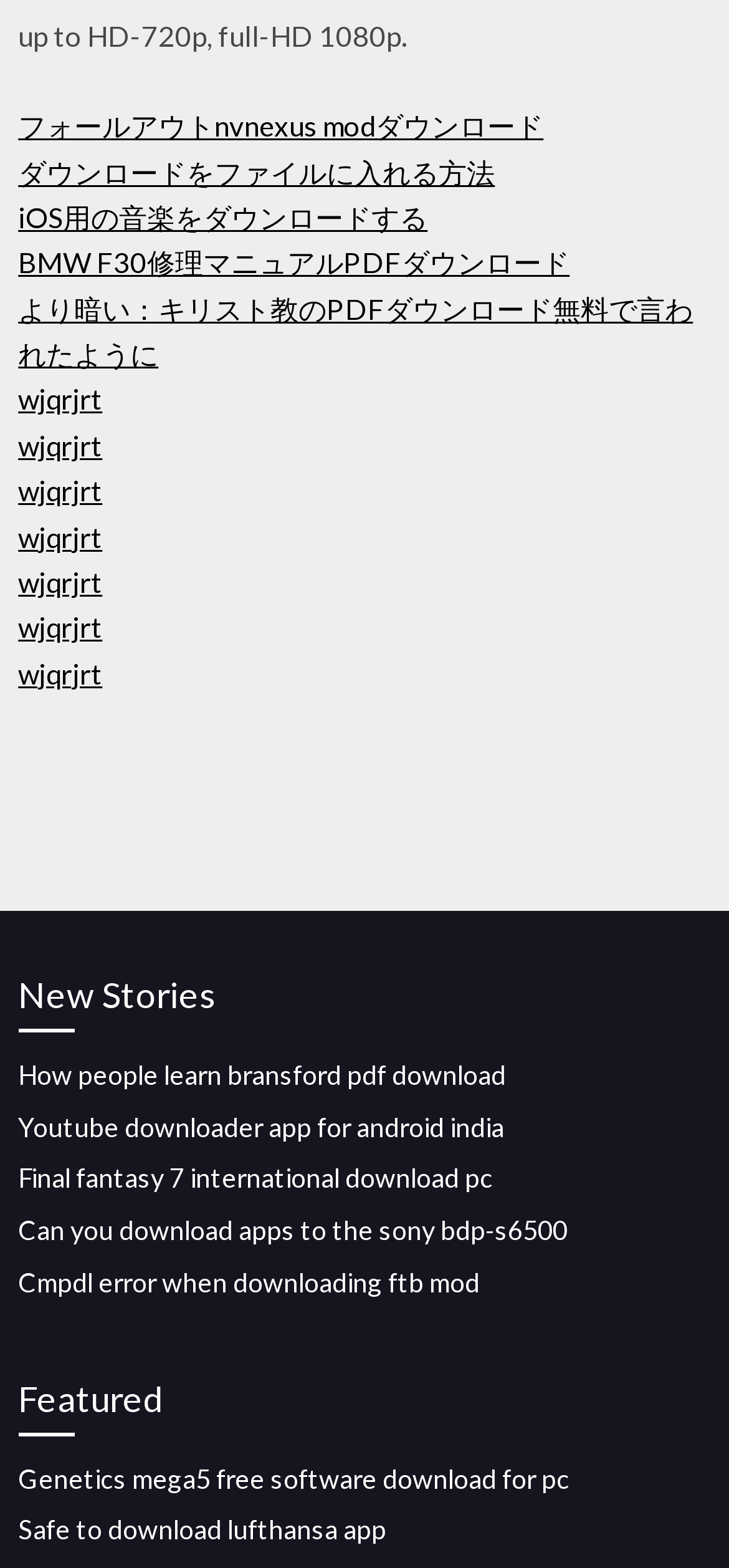Utilize the details in the image to give a detailed response to the question: What is the category of the links under the 'New Stories' heading?

The links under the 'New Stories' heading seem to be related to software and apps, as they mention specific software and apps, such as 'Youtube downloader app', 'Final fantasy 7 international', and 'Genetics mega5 free software'.